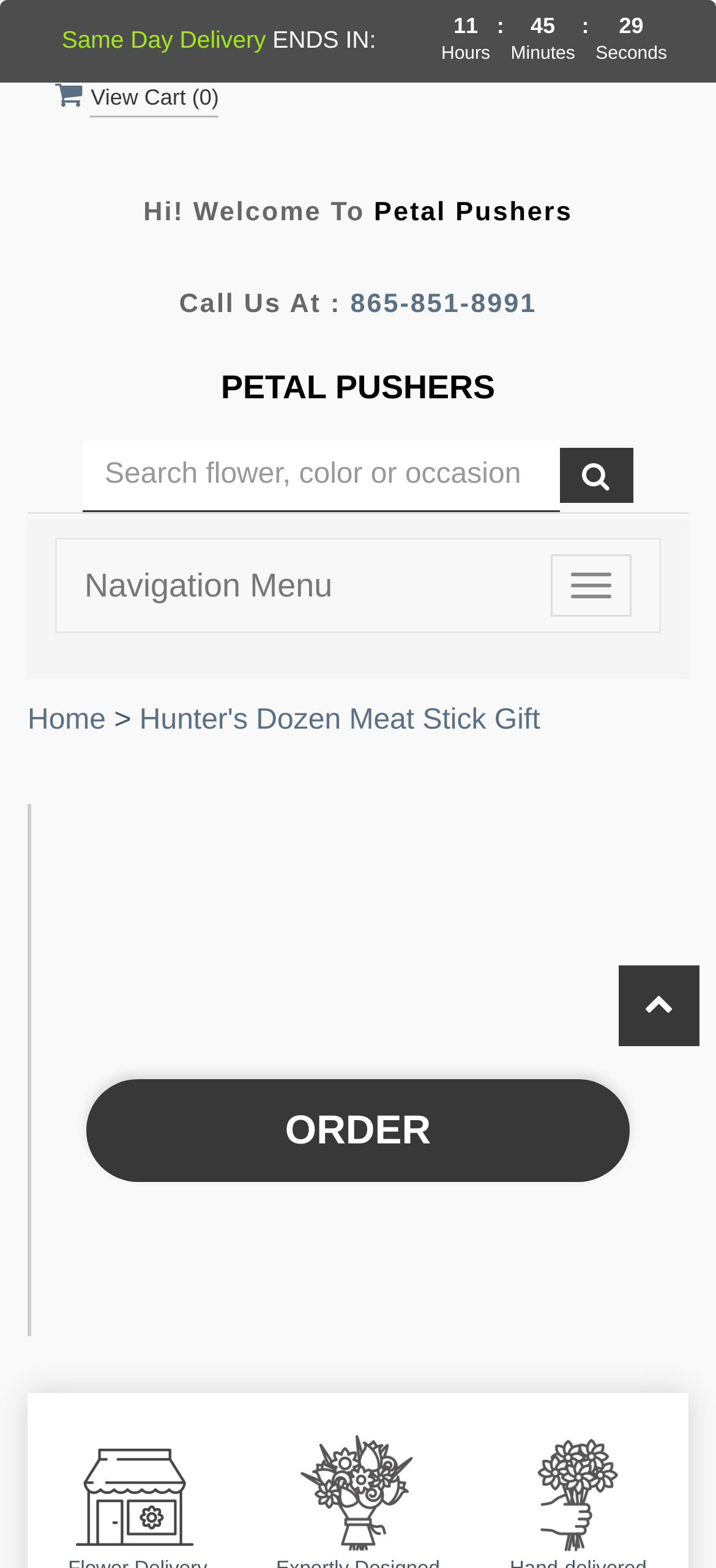Predict the bounding box for the UI component with the following description: "Locations".

None